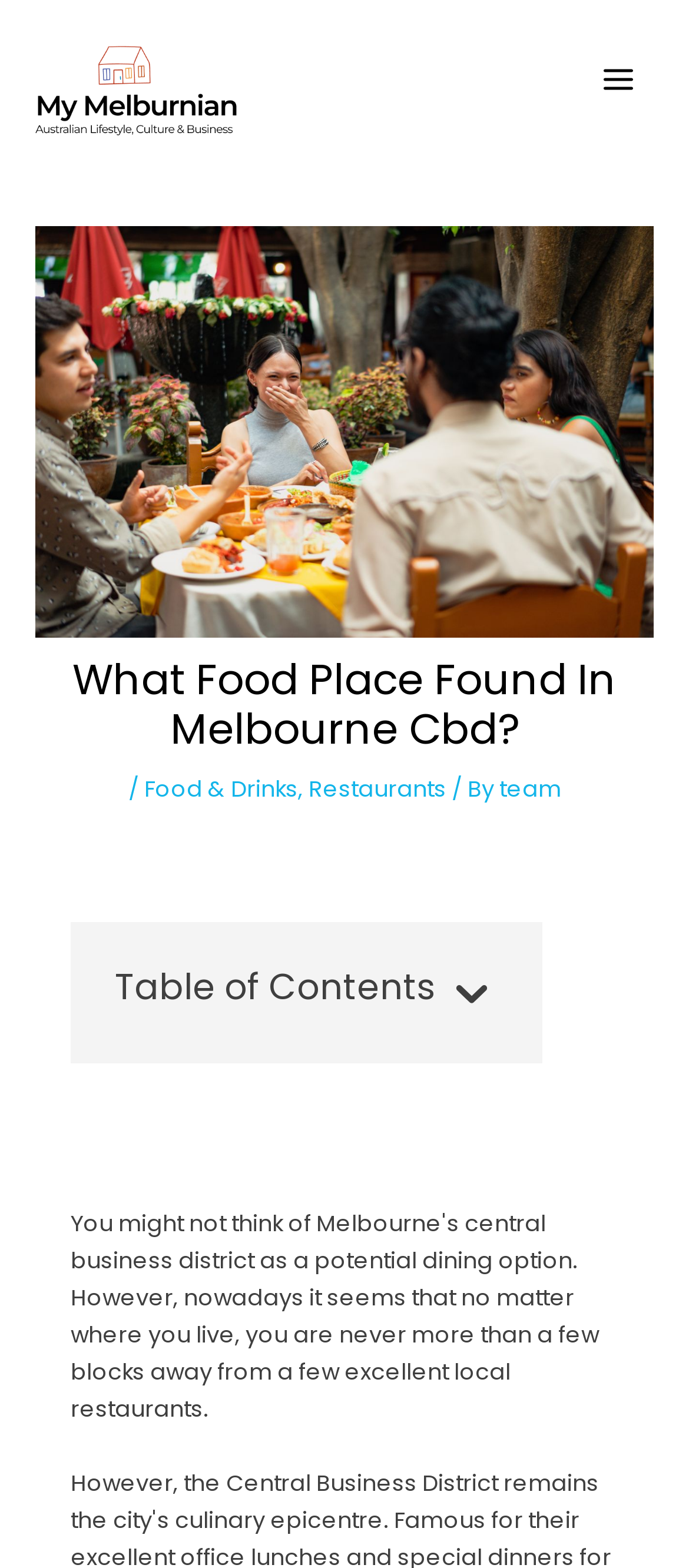Refer to the image and offer a detailed explanation in response to the question: What is the purpose of the 'Table of Contents' section?

The 'Table of Contents' section is likely used for navigation, allowing users to quickly jump to different sections of the webpage.